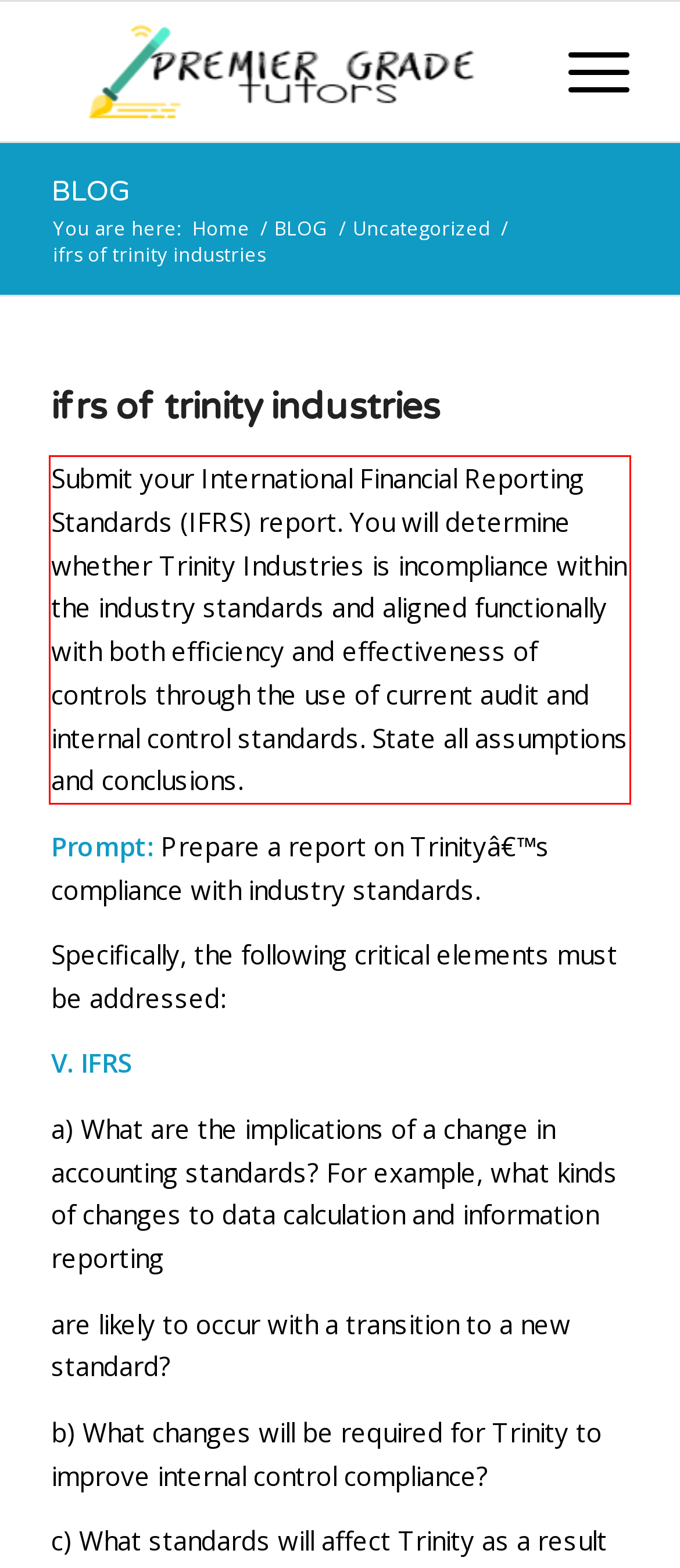Examine the screenshot of the webpage, locate the red bounding box, and perform OCR to extract the text contained within it.

Submit your International Financial Reporting Standards (IFRS) report. You will determine whether Trinity Industries is incompliance within the industry standards and aligned functionally with both efficiency and effectiveness of controls through the use of current audit and internal control standards. State all assumptions and conclusions.